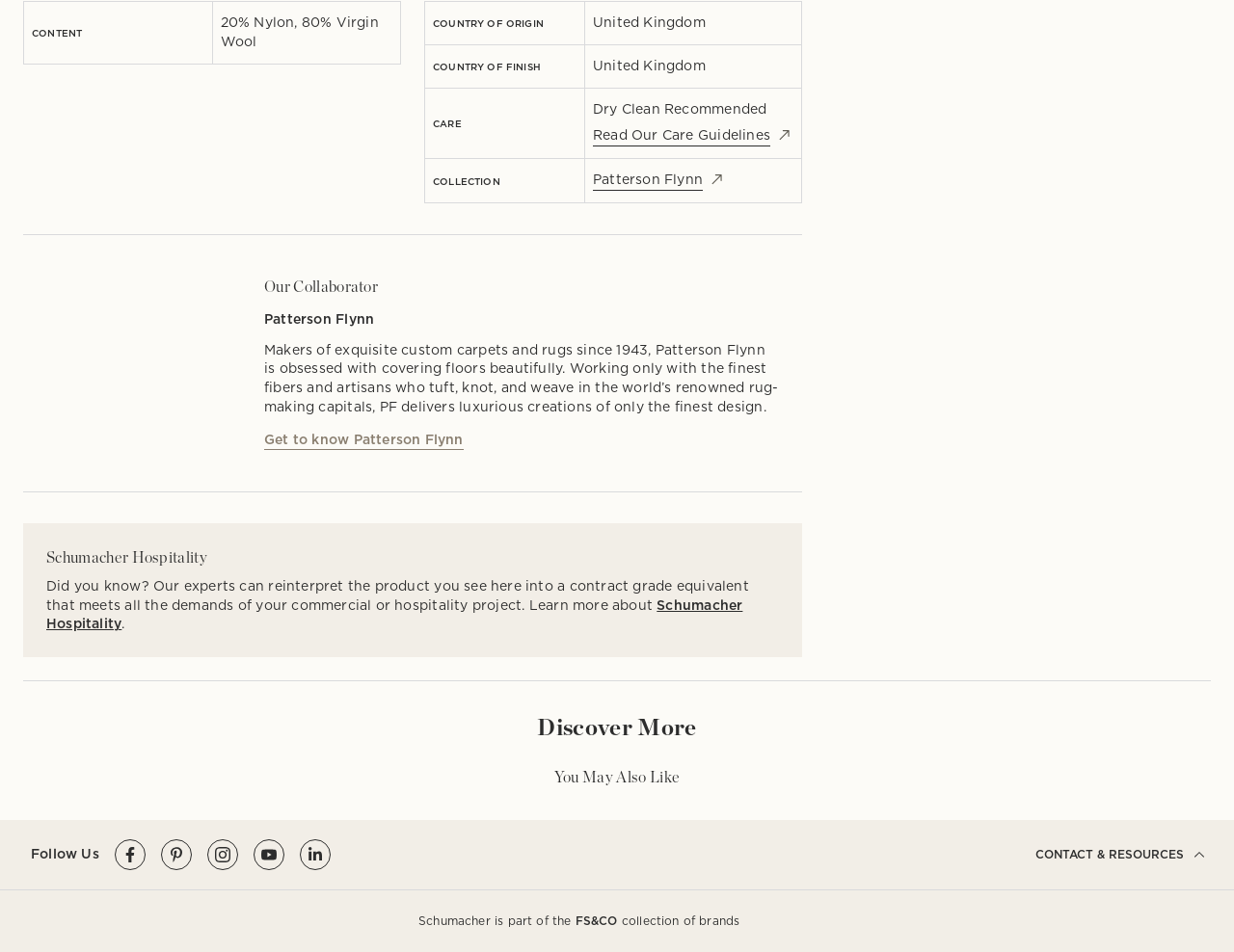Please locate the bounding box coordinates for the element that should be clicked to achieve the following instruction: "Learn about Patterson Flynn". Ensure the coordinates are given as four float numbers between 0 and 1, i.e., [left, top, right, bottom].

[0.214, 0.45, 0.376, 0.474]